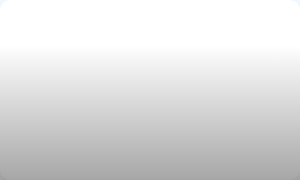Provide a comprehensive description of the image.

This image is associated with an article titled "Blogging Trends To Follow To Build Audience In 2024," which appears under the "Related Posts" section. The article likely discusses key trends in blogging that can help writers effectively grow their audience and engagement in the coming year. Alongside this article, viewers can also explore a related link titled "blogging trends," which may offer additional insights or summaries regarding the evolving landscape of blogging. The overall presentation suggests an informative resource aimed at enhancing the strategies employed by bloggers and content creators.